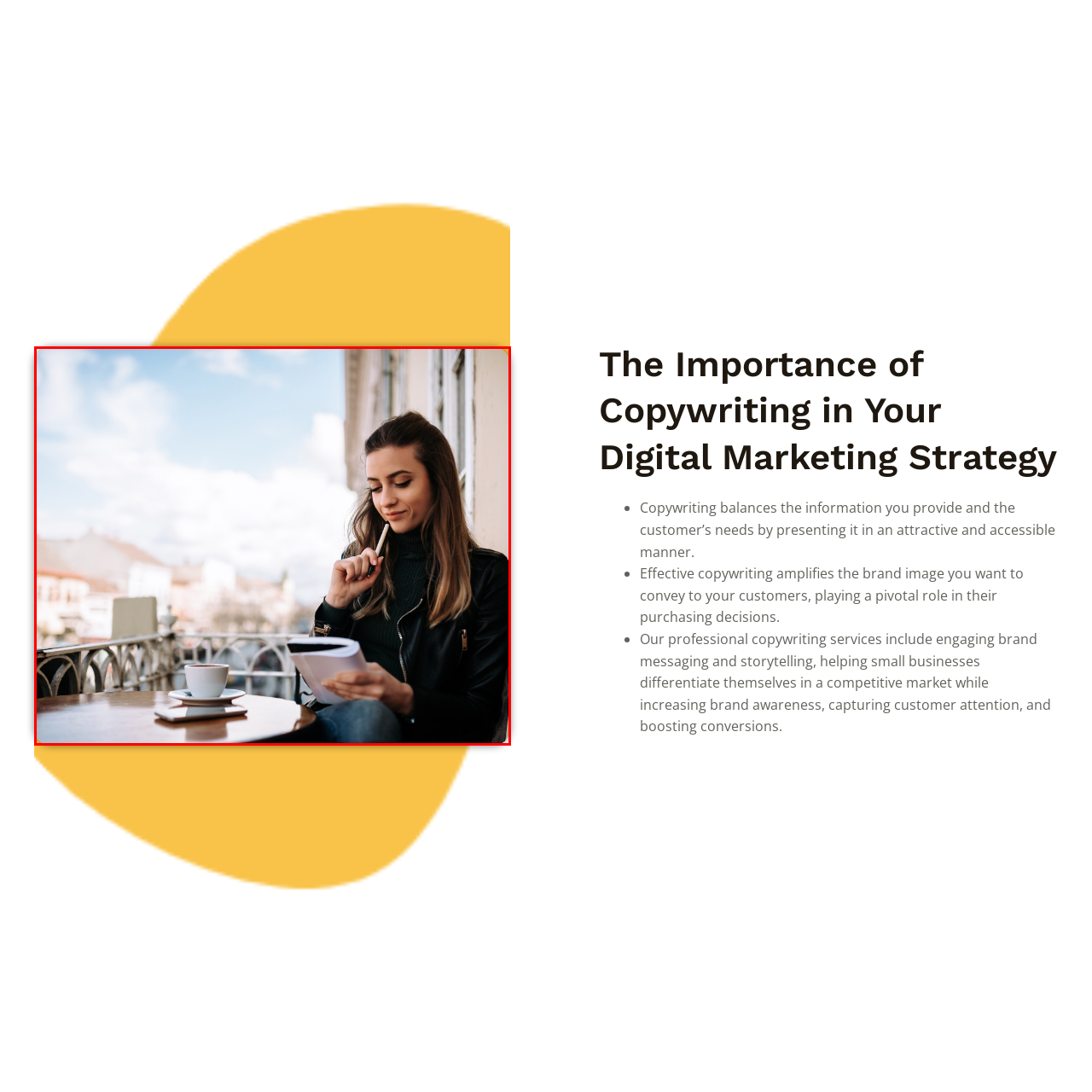What is the woman holding in one hand?
Study the image surrounded by the red bounding box and answer the question comprehensively, based on the details you see.

According to the caption, the woman holds a notepad in one hand, indicating that she is engaged in writing or taking notes.